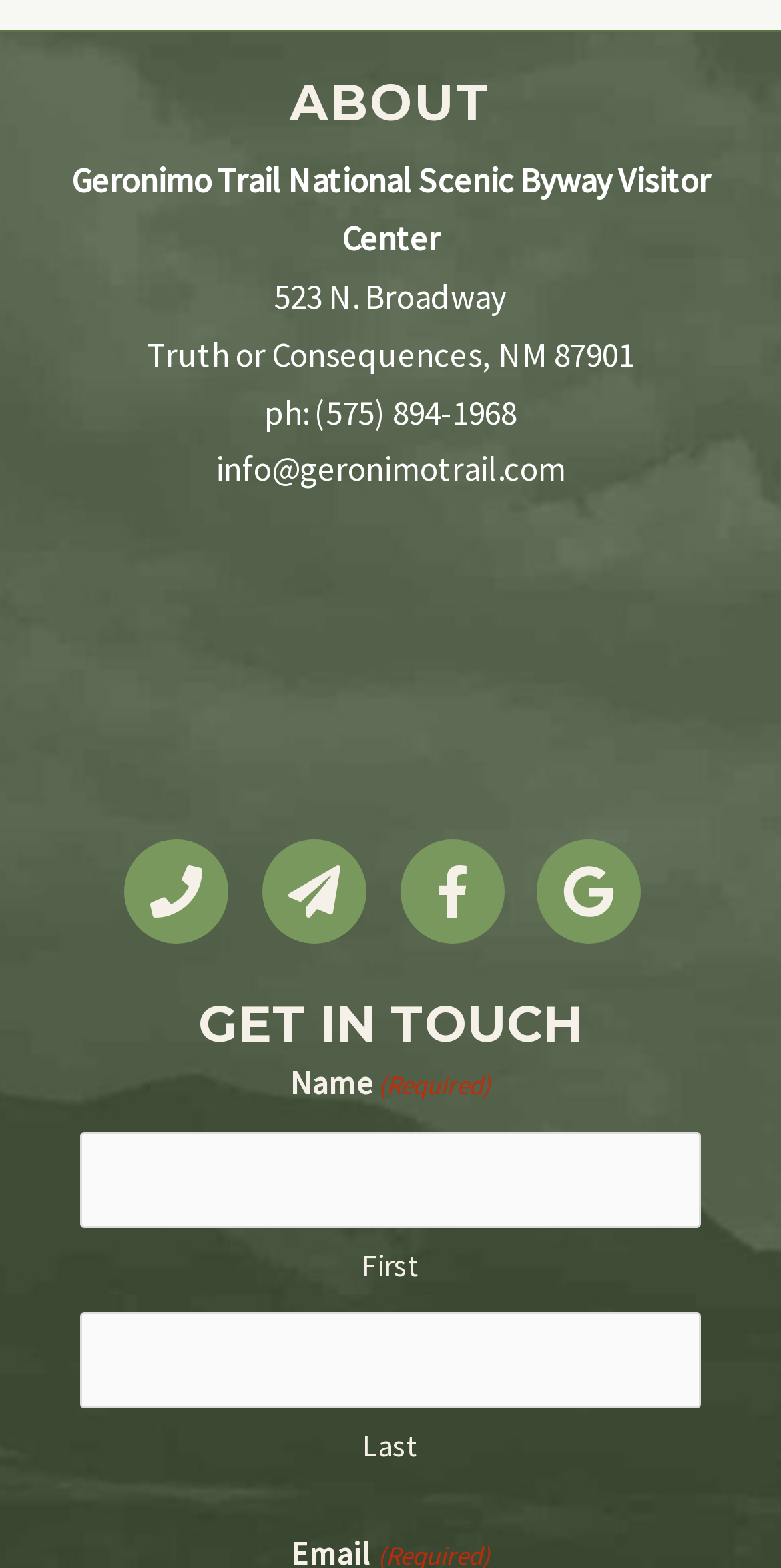Answer succinctly with a single word or phrase:
What is the required information to get in touch?

First and Last name